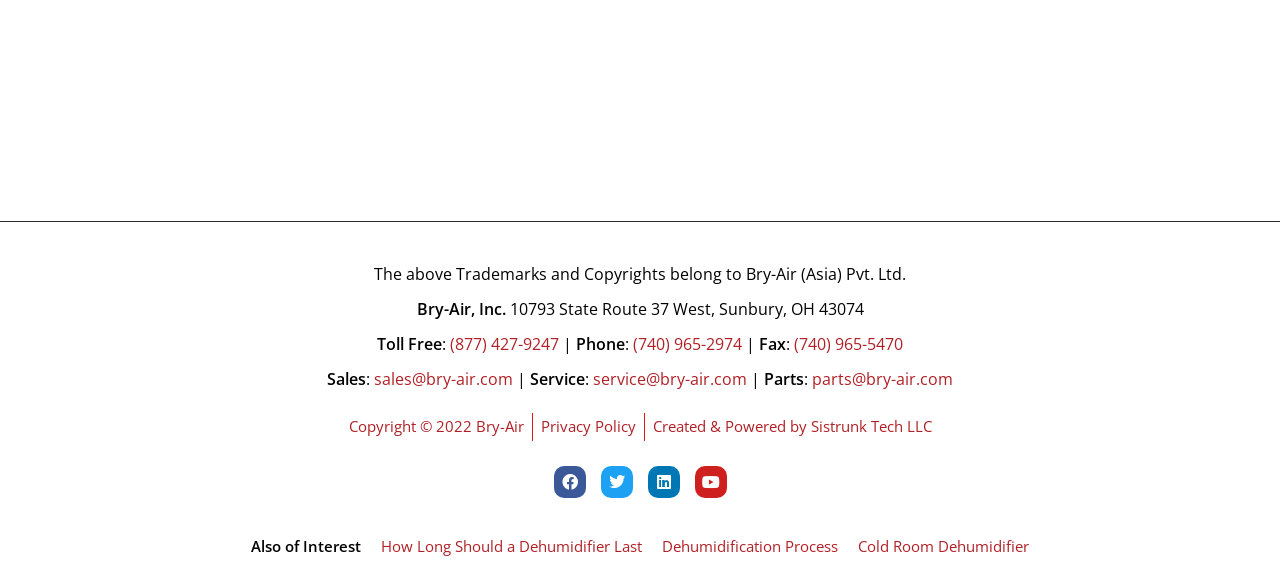Given the element description Copyright © 2022 Bry-Air, specify the bounding box coordinates of the corresponding UI element in the format (top-left x, top-left y, bottom-right x, bottom-right y). All values must be between 0 and 1.

[0.272, 0.72, 0.409, 0.769]